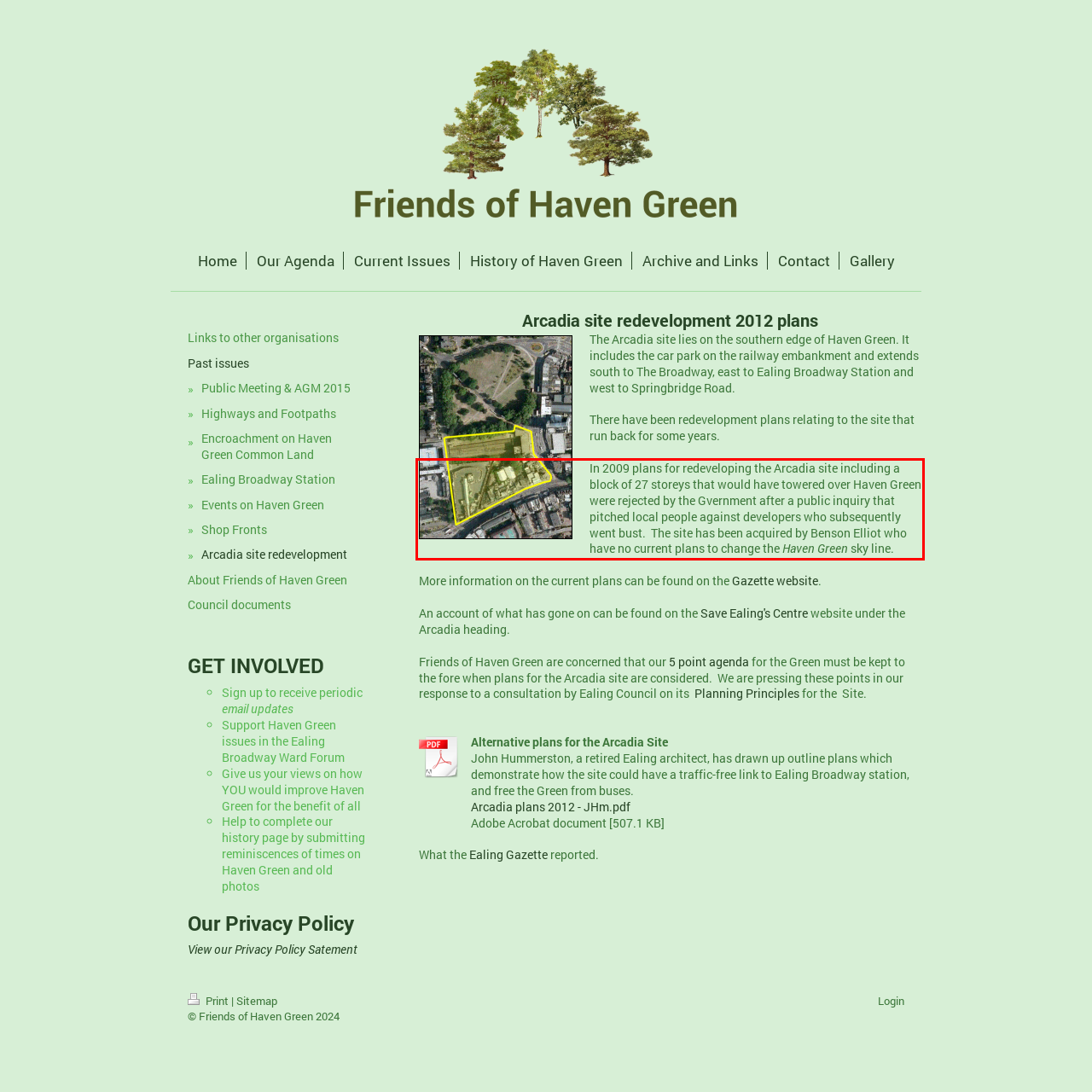Analyze the red bounding box in the provided webpage screenshot and generate the text content contained within.

In 2009 plans for redeveloping the Arcadia site including a block of 27 storeys that would have towered over Haven Green were rejected by the Gvernment after a public inquiry that pitched local people against developers who subsequently went bust. The site has been acquired by Benson Elliot﻿ who have no current plans to change the Haven Green sky line.